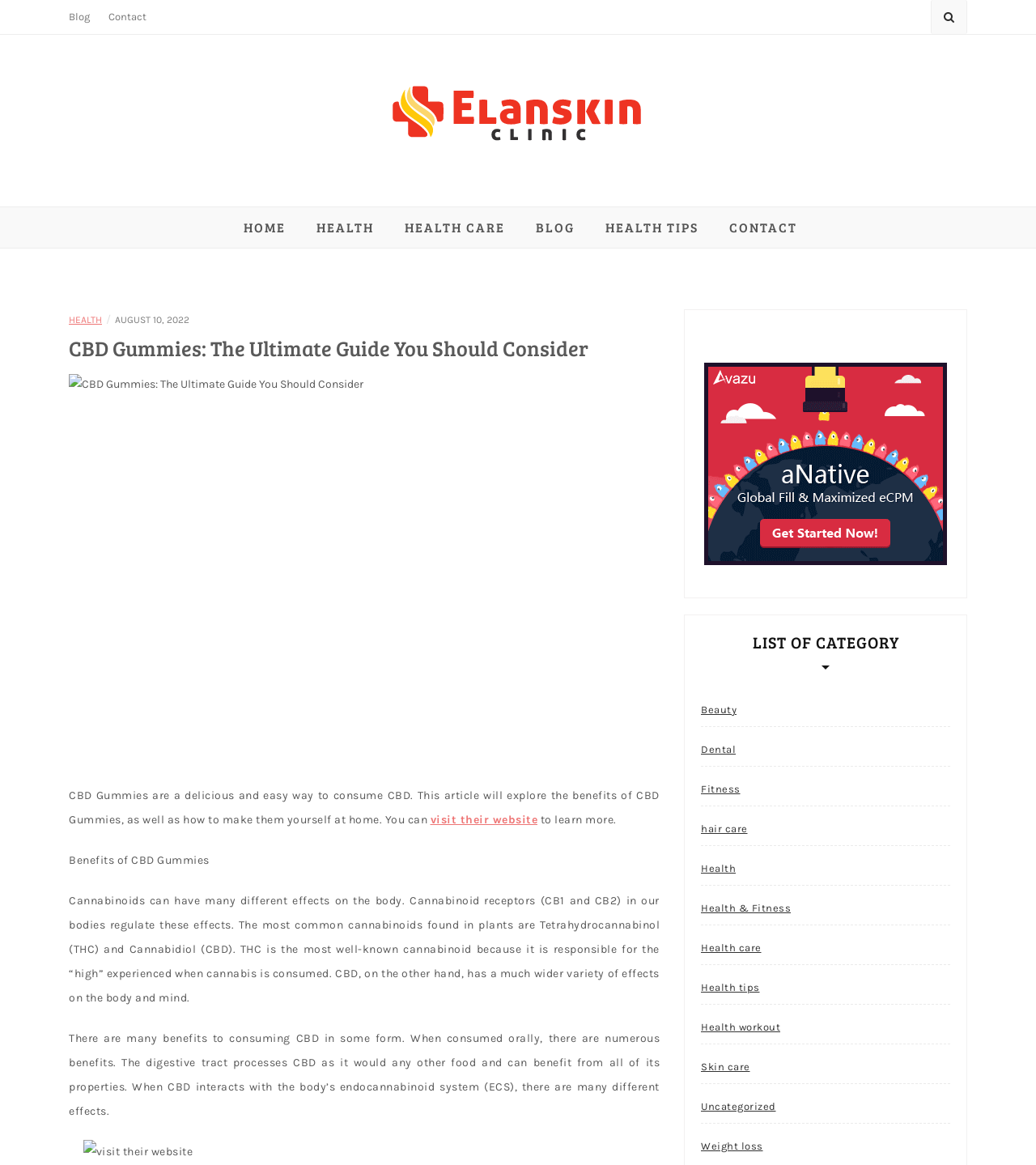Respond to the following question using a concise word or phrase: 
What is the main topic of this webpage?

CBD Gummies